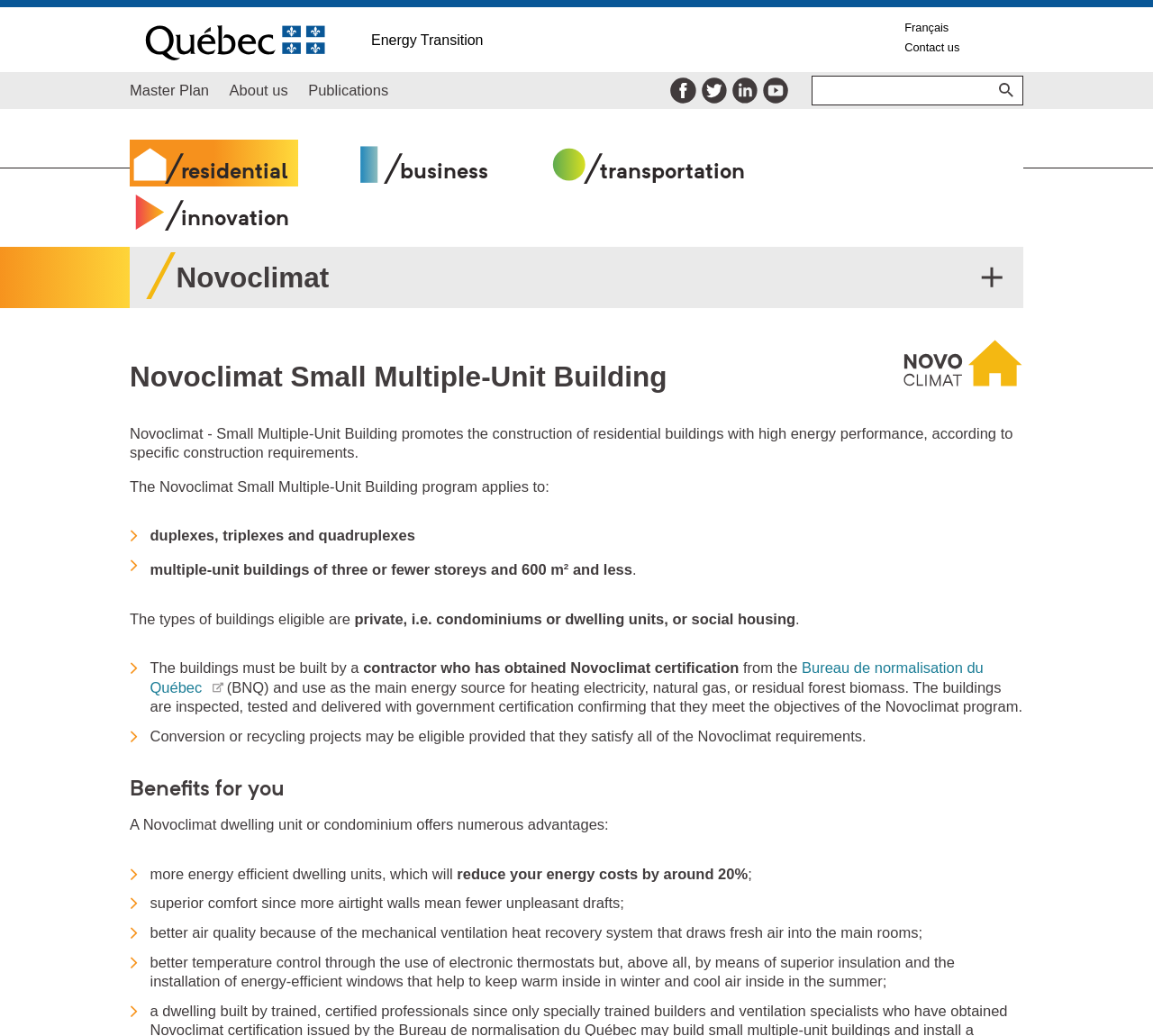Locate the bounding box coordinates of the element that needs to be clicked to carry out the instruction: "View the 'Novoclimat' program". The coordinates should be given as four float numbers ranging from 0 to 1, i.e., [left, top, right, bottom].

[0.112, 0.238, 0.888, 0.297]